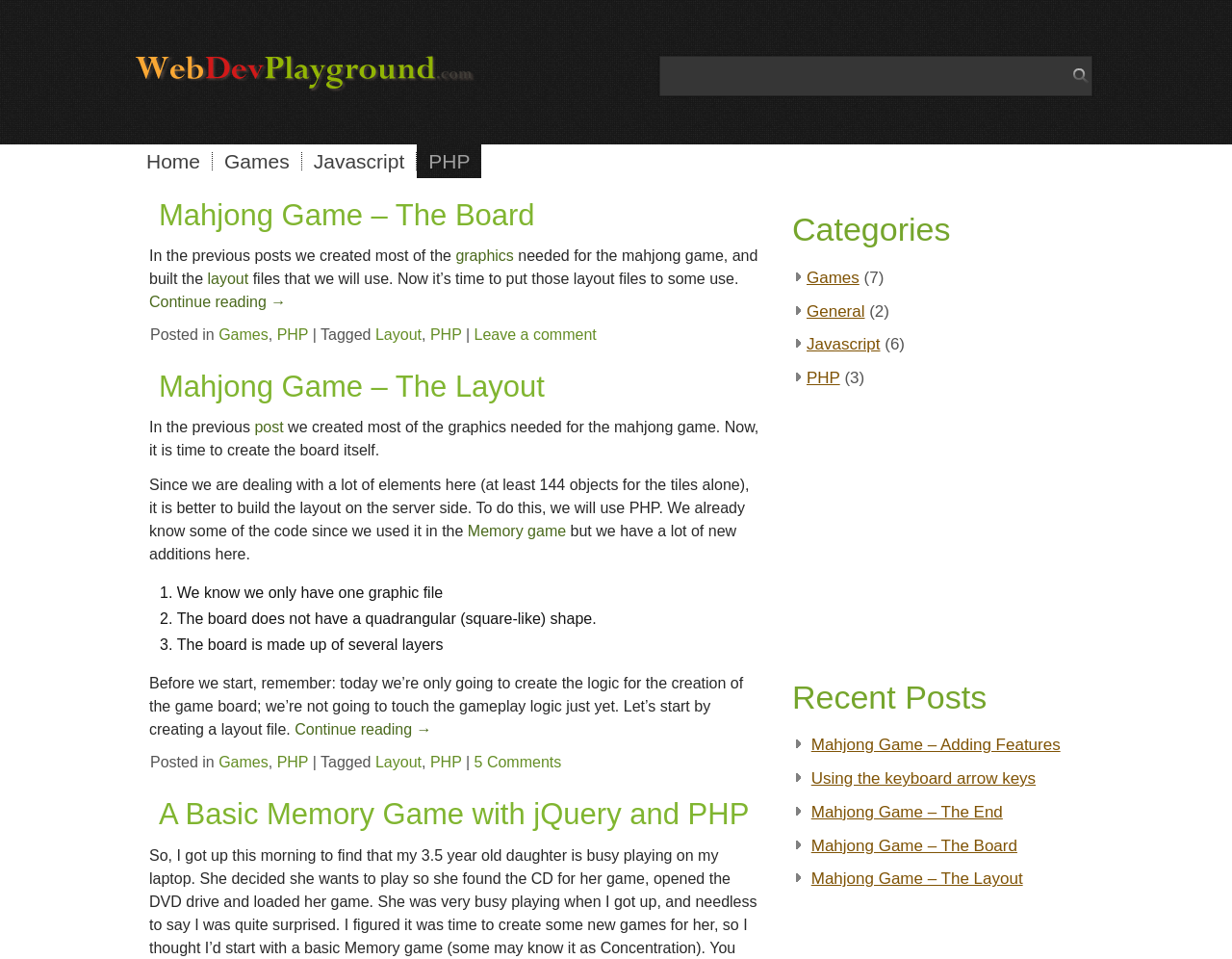Please pinpoint the bounding box coordinates for the region I should click to adhere to this instruction: "Open the menu".

None